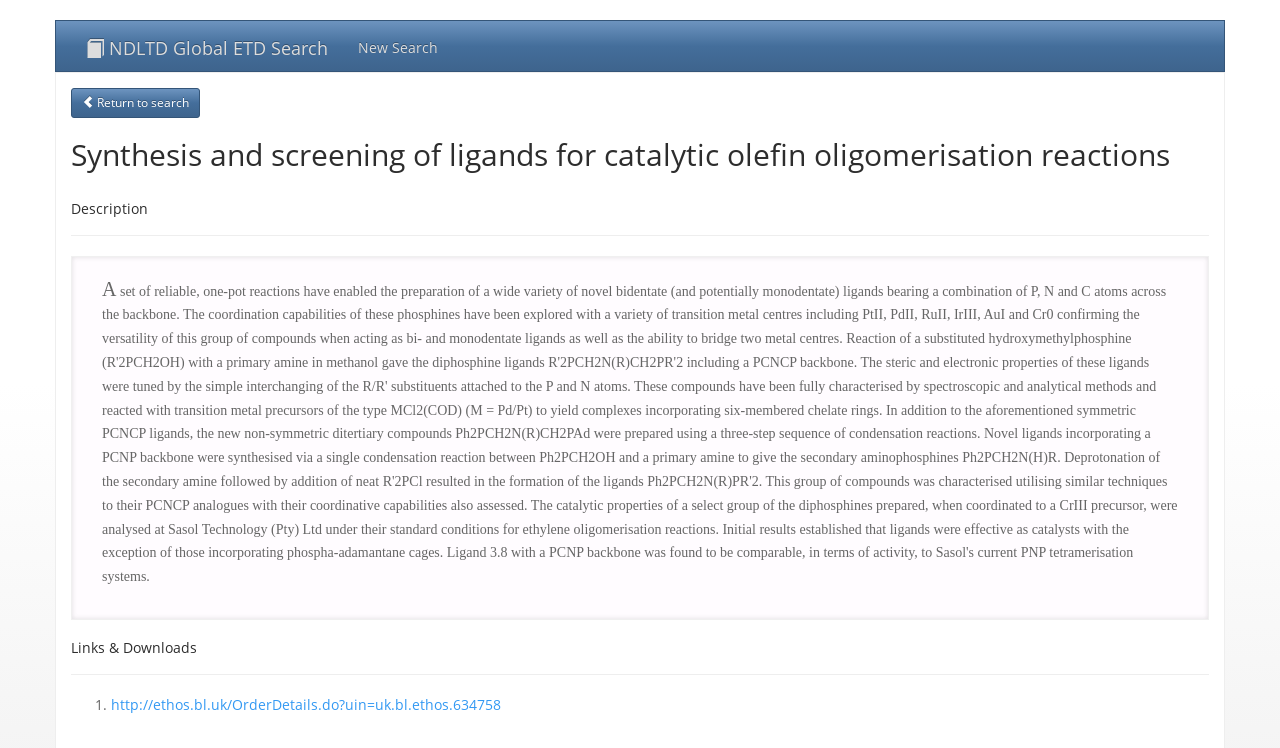Detail the various sections and features of the webpage.

The webpage is titled "Global ETD Search" and appears to be a search result page. At the top left, there is a link with an icon, labeled "NDLTD Global ETD Search", which is likely a logo or a navigation link. Next to it, on the top right, is a link labeled "New Search". 

Below the top navigation links, there is a link with an icon, labeled "Return to search", positioned on the left side. 

The main content of the page is a search result, which is a scholarly article. The title of the article, "Synthesis and screening of ligands for catalytic olefin oligomerisation reactions", is displayed prominently in the middle of the page. 

Below the article title, there are three sections: "Description", "Links & Downloads", and a list of links. The "Description" section is located directly below the article title, while the "Links & Downloads" section is positioned near the bottom of the page. 

The list of links starts with a numbered list marker "1." and contains a link to a URL, specifically "http://ethos.bl.uk/OrderDetails.do?uin=uk.bl.ethos.634758", which is likely a link to the full text of the article or a related resource.